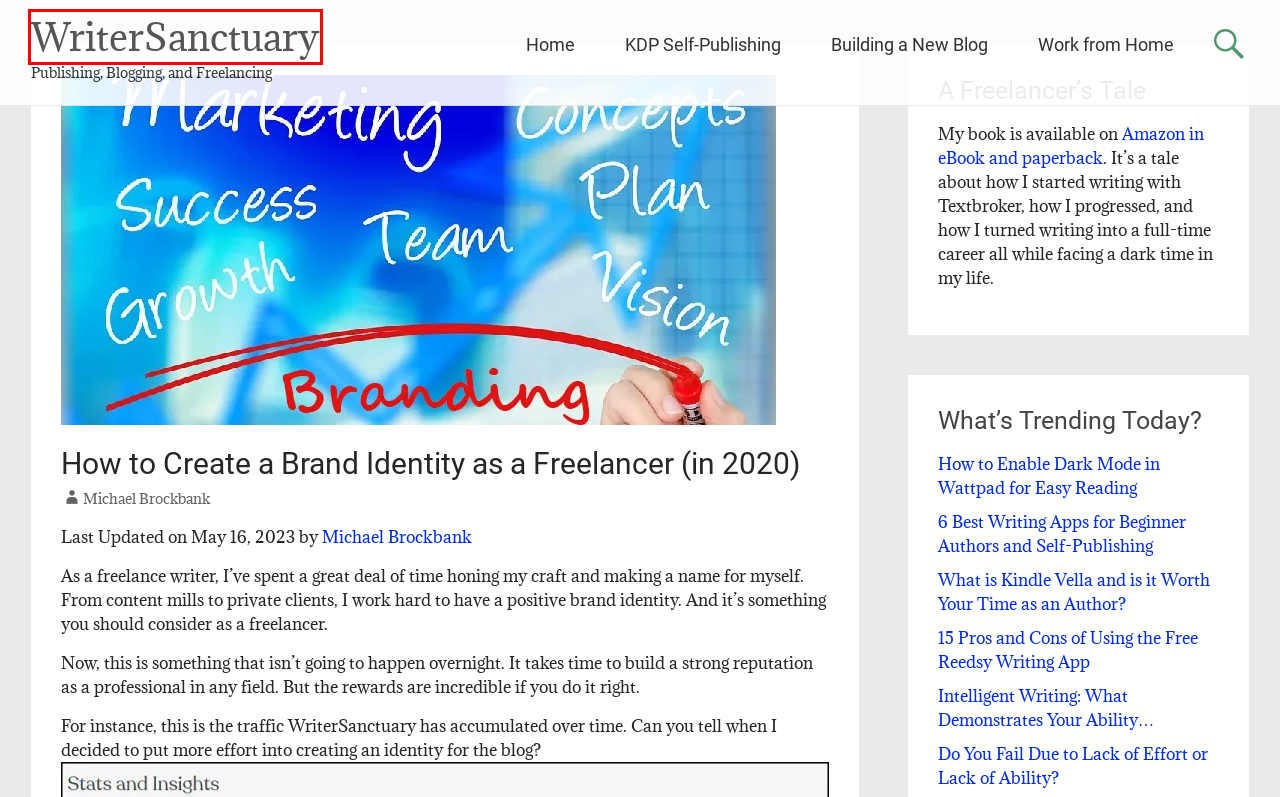Observe the webpage screenshot and focus on the red bounding box surrounding a UI element. Choose the most appropriate webpage description that corresponds to the new webpage after clicking the element in the bounding box. Here are the candidates:
A. How to Enable Dark Mode in Wattpad for Easy Reading
B. WriterSanctuary - Publishing, Blogging, and Freelancing
C. What is Kindle Vella and is it Worth Your Time as an Author?
D. Do You Fail Due to Lack of Effort or Lack of Ability?
E. Intelligent Writing: What Demonstrates Your Ability to Write?
F. Welcome...
G. 15 Pros and Cons of Using the Free Reedsy Writing App
H. 6 Best Writing Apps for Beginner Authors and Self-Publishing

B